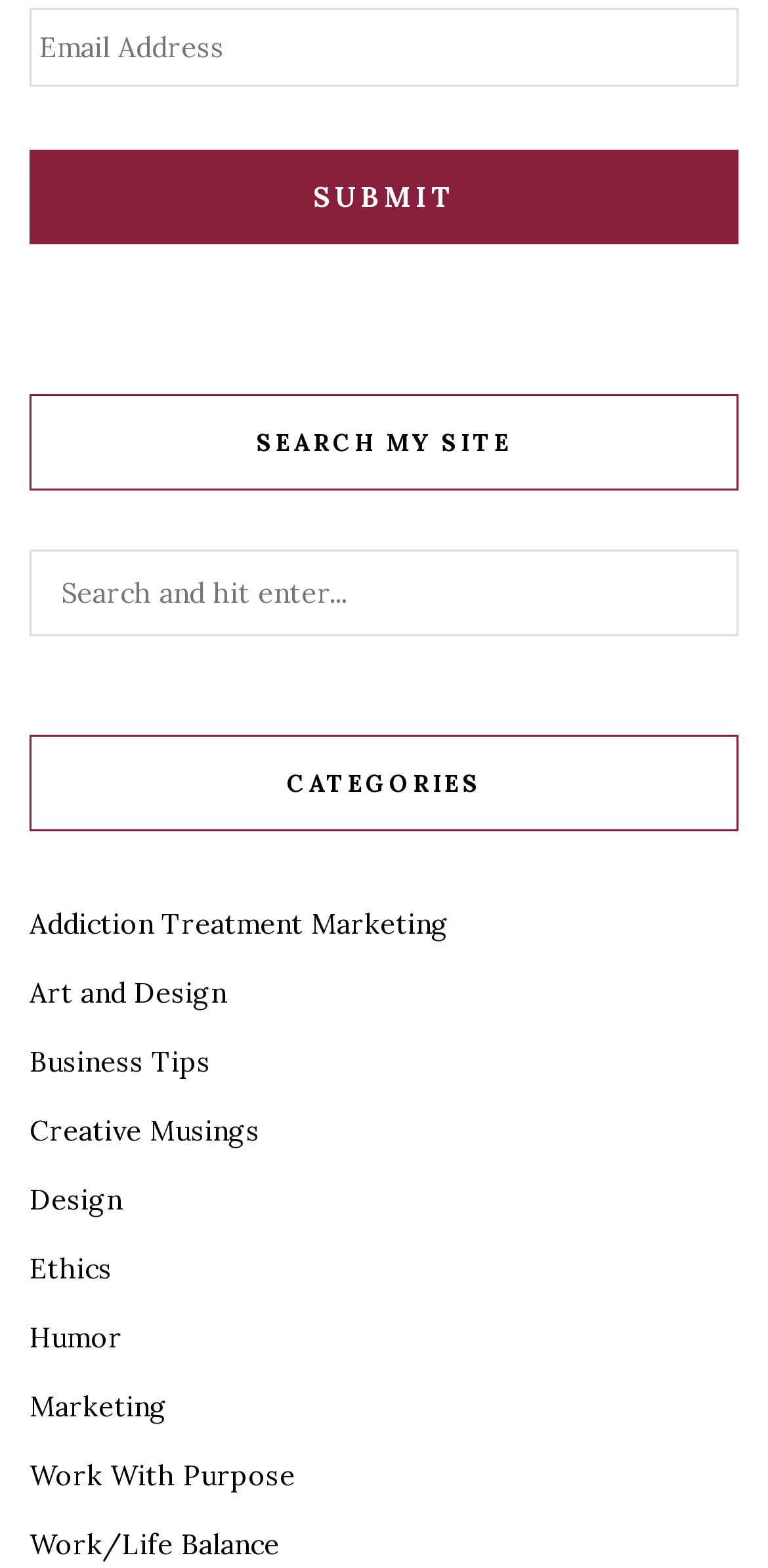Answer the question below using just one word or a short phrase: 
How many links are there below the 'CATEGORIES' heading?

10